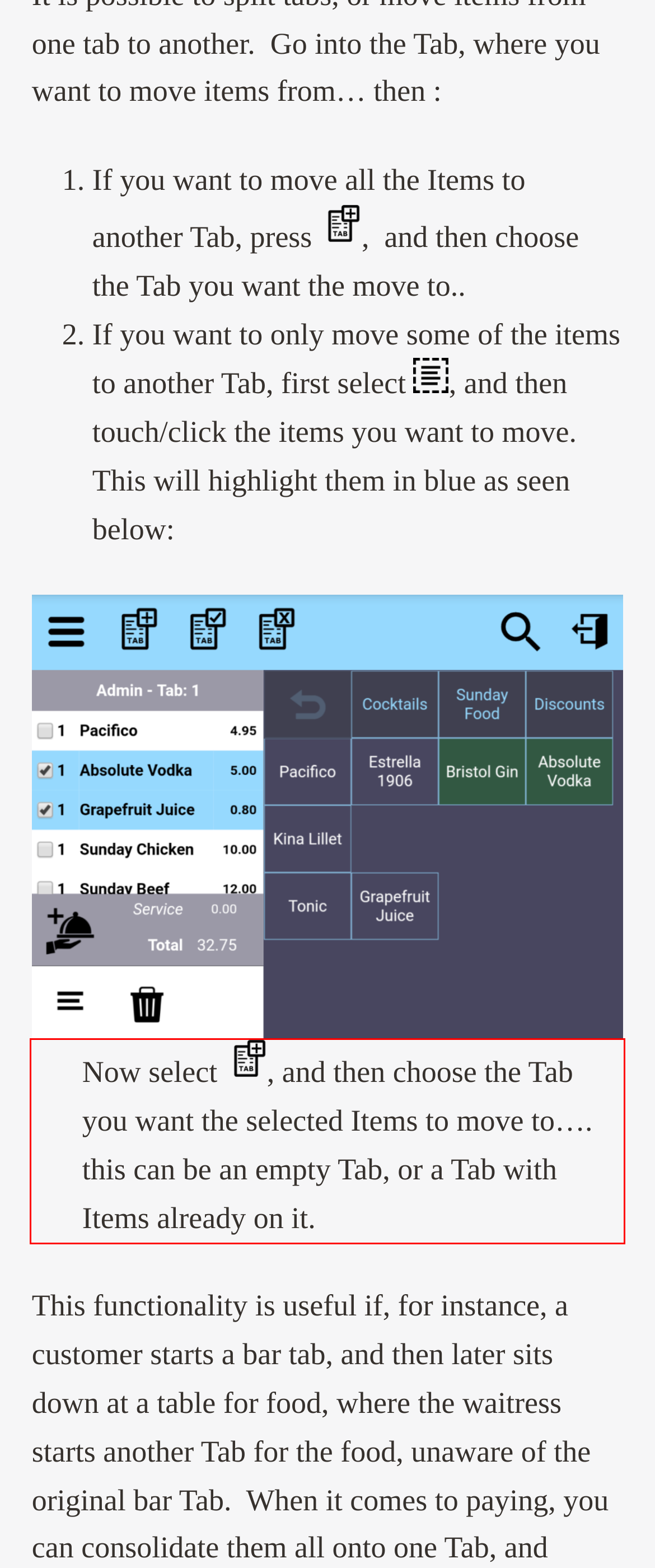Within the provided webpage screenshot, find the red rectangle bounding box and perform OCR to obtain the text content.

Now select , and then choose the Tab you want the selected Items to move to…. this can be an empty Tab, or a Tab with Items already on it.